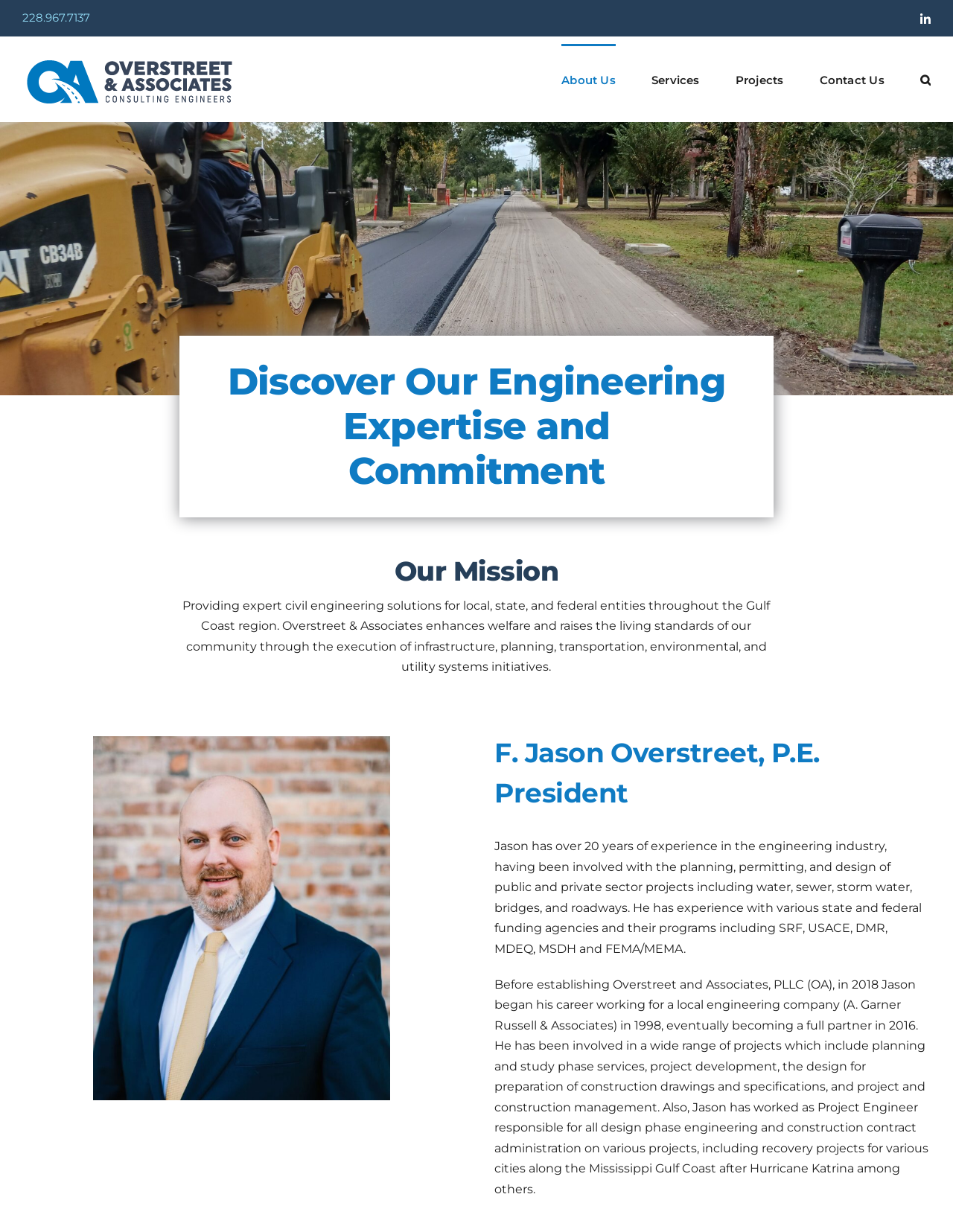Identify the bounding box of the UI element that matches this description: "alt="Overstreet & Associates Logo"".

[0.023, 0.045, 0.248, 0.088]